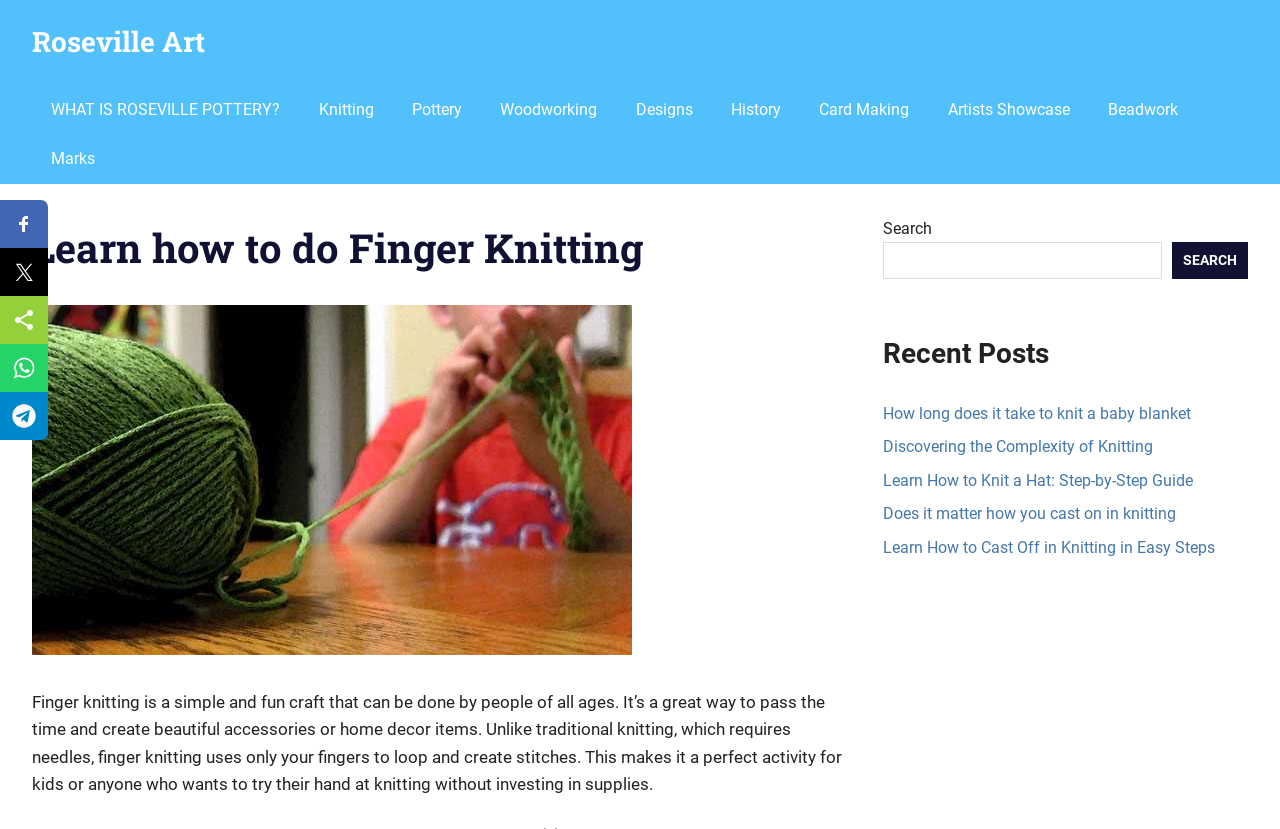Identify the bounding box coordinates of the clickable section necessary to follow the following instruction: "Click on the 'WHAT IS ROSEVILLE POTTERY?' link". The coordinates should be presented as four float numbers from 0 to 1, i.e., [left, top, right, bottom].

[0.025, 0.102, 0.234, 0.162]